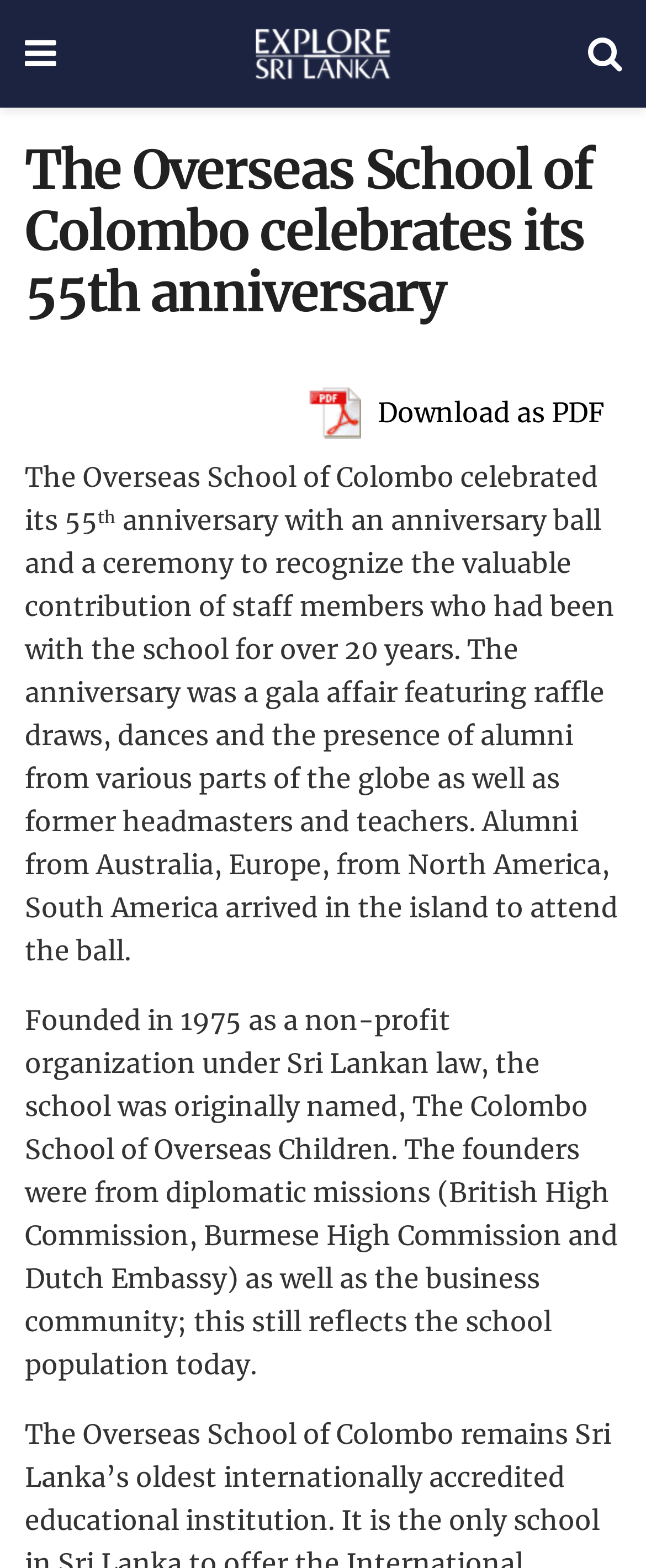Please identify the primary heading of the webpage and give its text content.

The Overseas School of Colombo celebrates its 55th anniversary